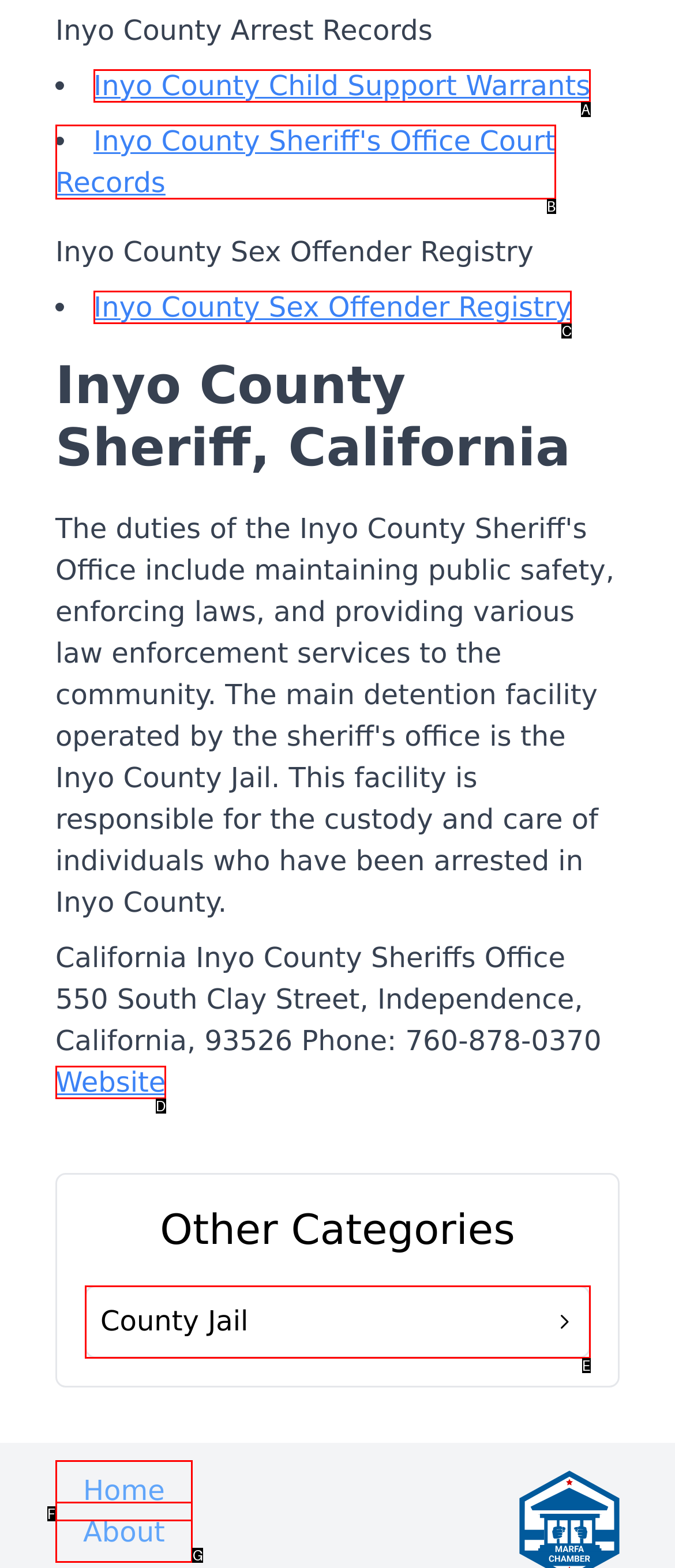Refer to the element description: Inyo County Child Support Warrants and identify the matching HTML element. State your answer with the appropriate letter.

A